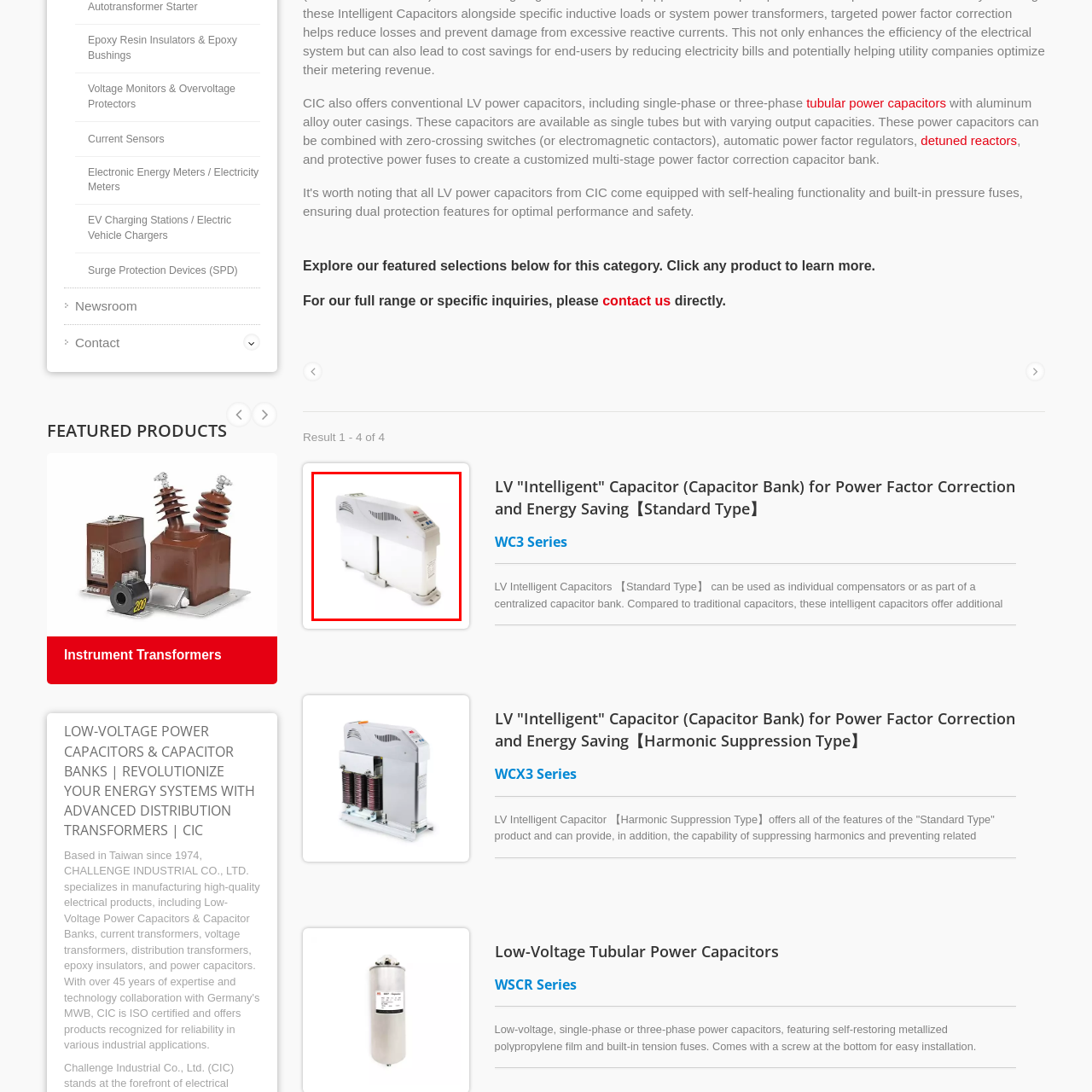Study the image inside the red outline, What is the color of the capacitor bank's casing? 
Respond with a brief word or phrase.

White